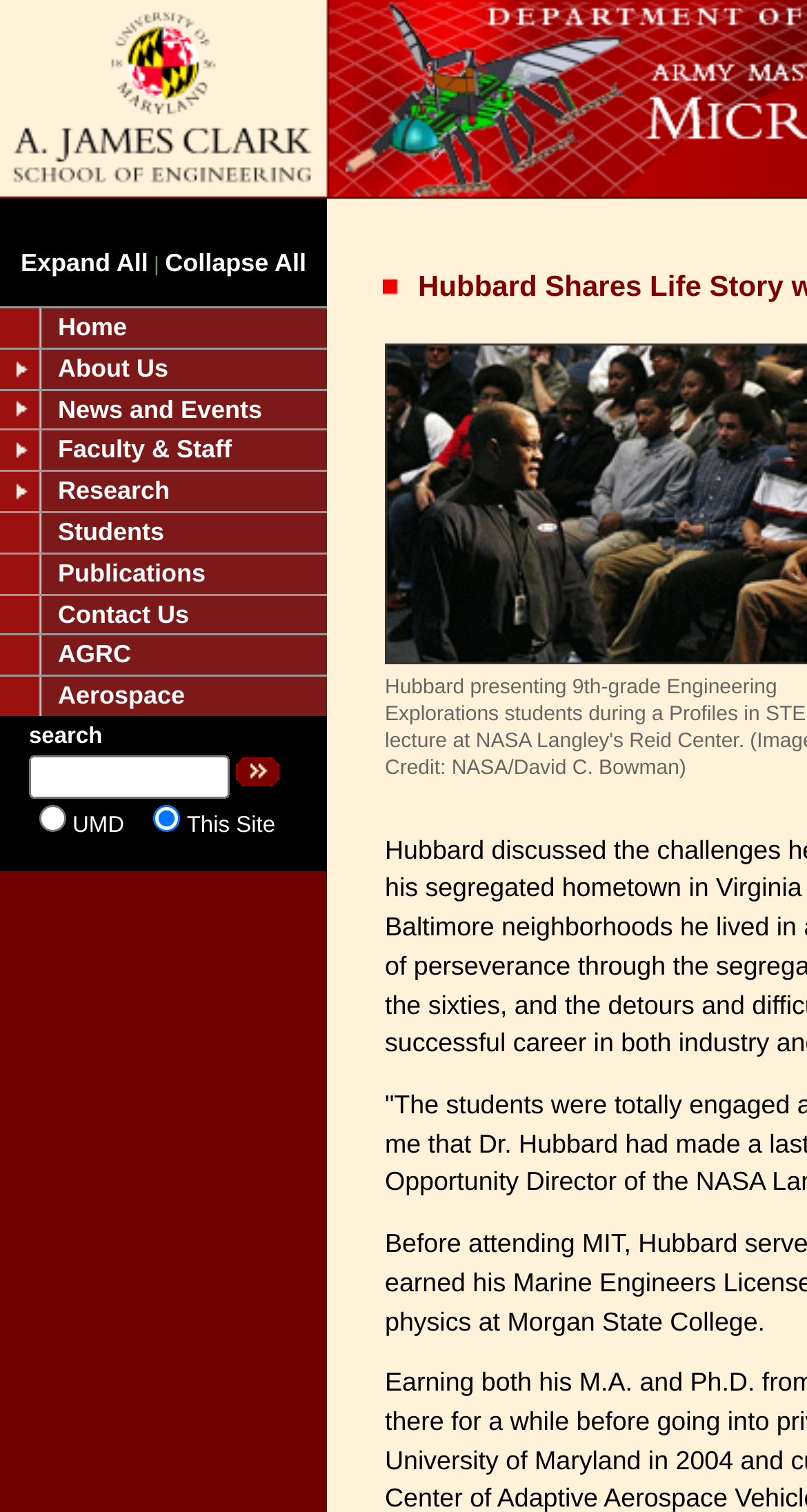Create an in-depth description of the webpage, covering main sections.

The webpage appears to be a university webpage, specifically from the Clark School of Engineering at the University of Maryland. The main content area is divided into two sections. The top section contains a navigation menu with 11 links, including "Home", "About Us", "News and Events", "Faculty & Staff", "Research", "Students", "Publications", "Contact Us", "AGRC", and "Aerospace". These links are arranged horizontally and take up the entire width of the top section.

Below the navigation menu, there is a search bar that allows users to search the university's website. The search bar consists of a text input field, a search button, and two radio buttons that allow users to choose between searching the entire university website or the current site.

To the right of the search bar, there are three images arranged vertically. The first image is a small icon, and the second and third images appear to be decorative elements.

The webpage also has a header section that contains the title "Hubbard Shares Life Story with STEM Students". This title is likely the title of a news article or event.